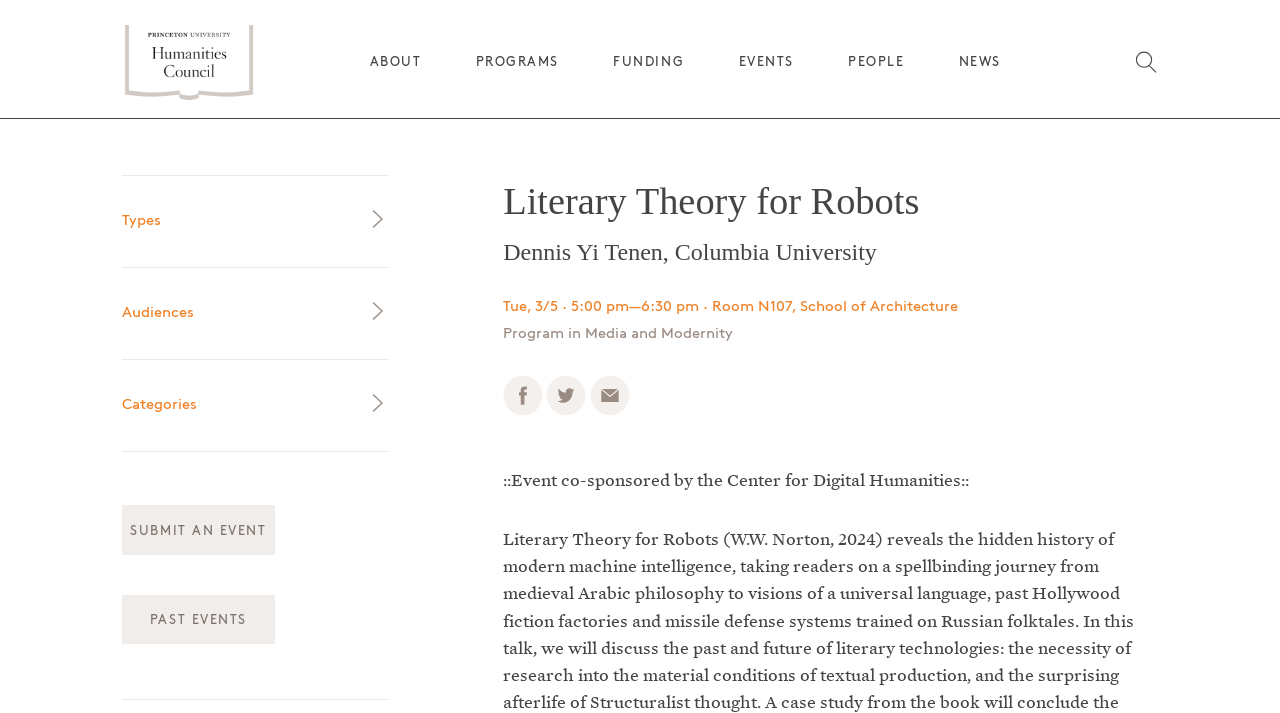What is the topic of the event?
Using the image as a reference, give a one-word or short phrase answer.

Literary Theory for Robots